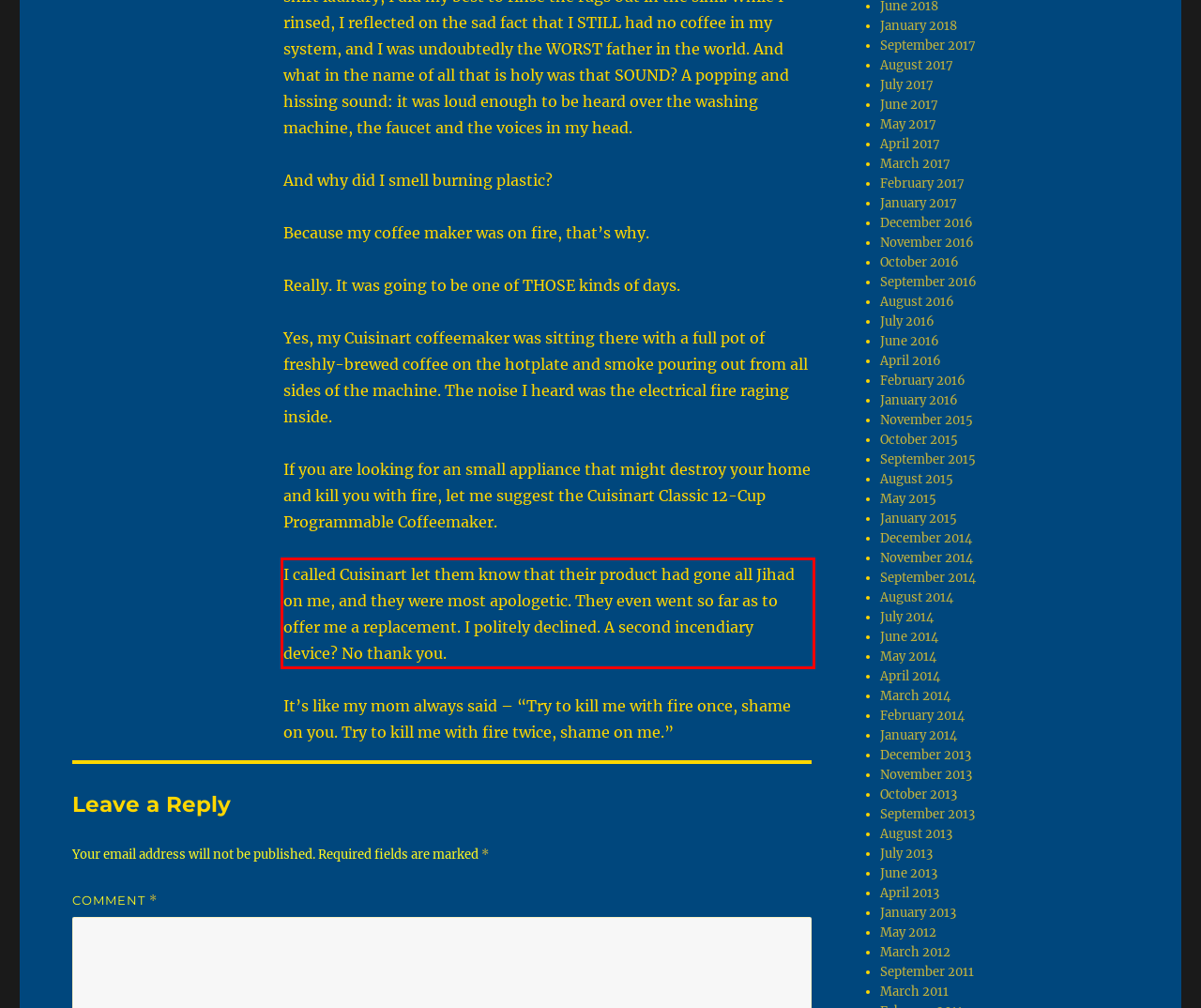You are provided with a screenshot of a webpage featuring a red rectangle bounding box. Extract the text content within this red bounding box using OCR.

I called Cuisinart let them know that their product had gone all Jihad on me, and they were most apologetic. They even went so far as to offer me a replacement. I politely declined. A second incendiary device? No thank you.